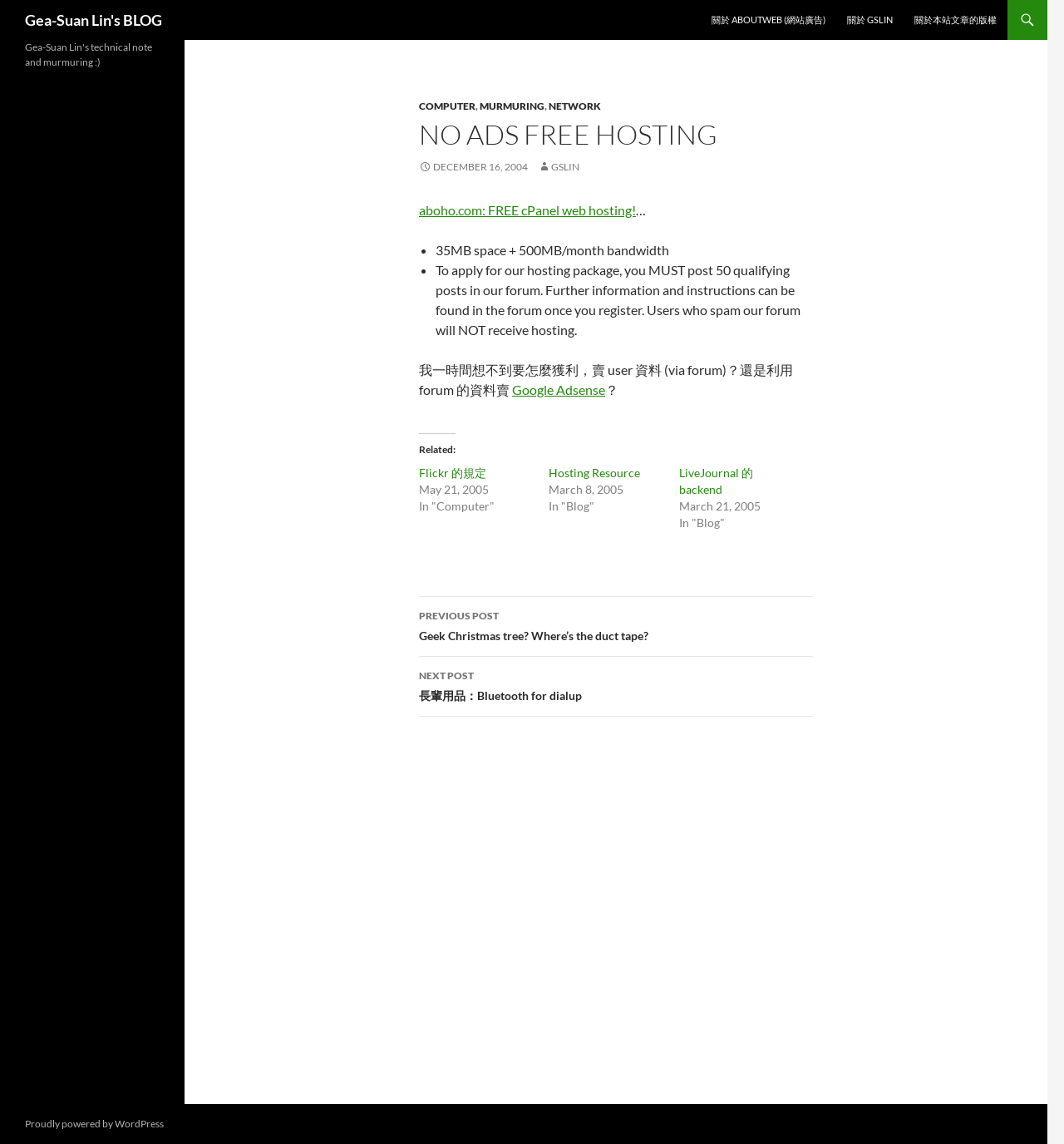What is the main topic of this blog post?
Please look at the screenshot and answer using one word or phrase.

Free web hosting